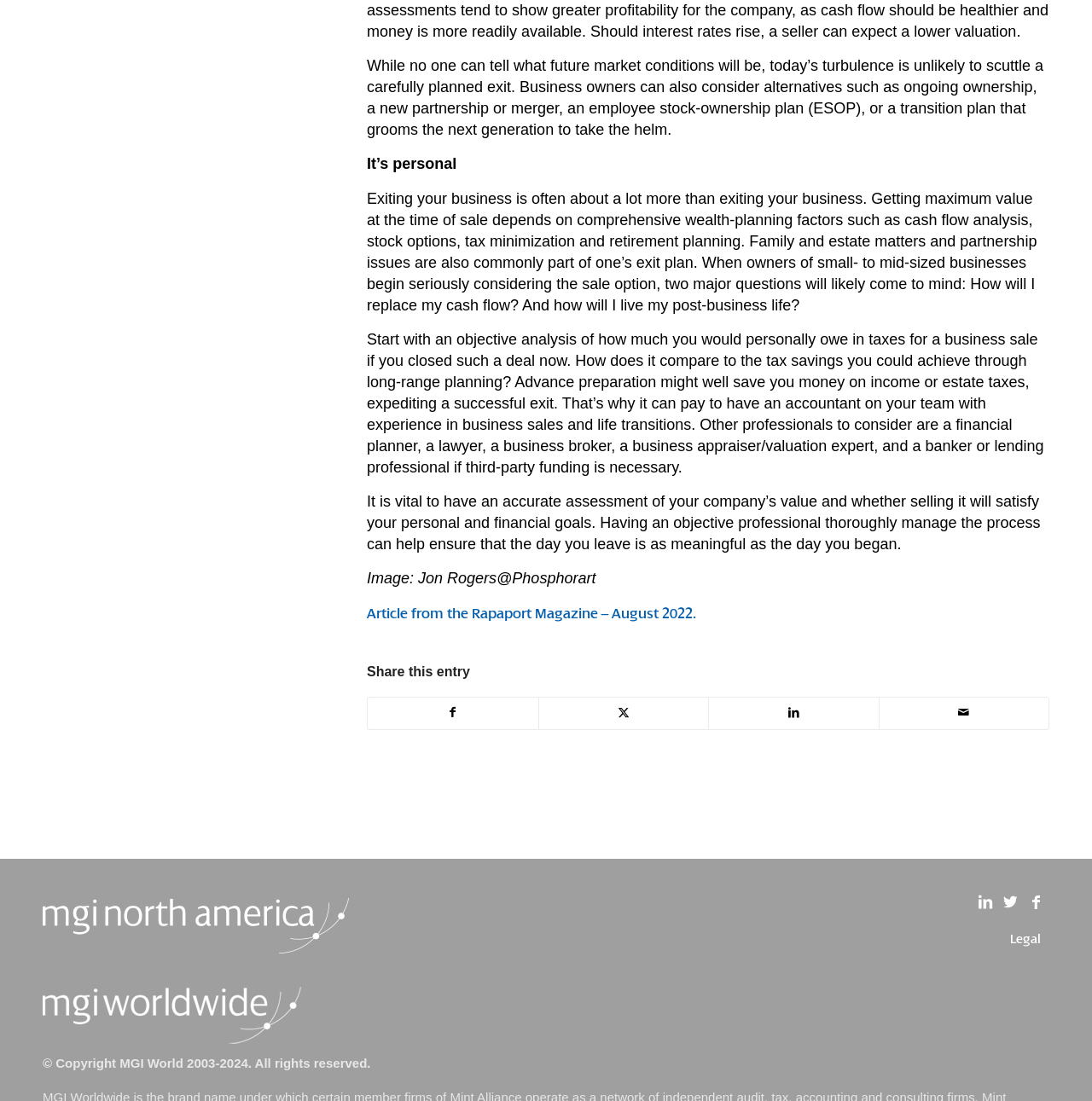Please identify the bounding box coordinates of the element that needs to be clicked to perform the following instruction: "Read the article from the Rapaport Magazine".

[0.336, 0.551, 0.638, 0.565]